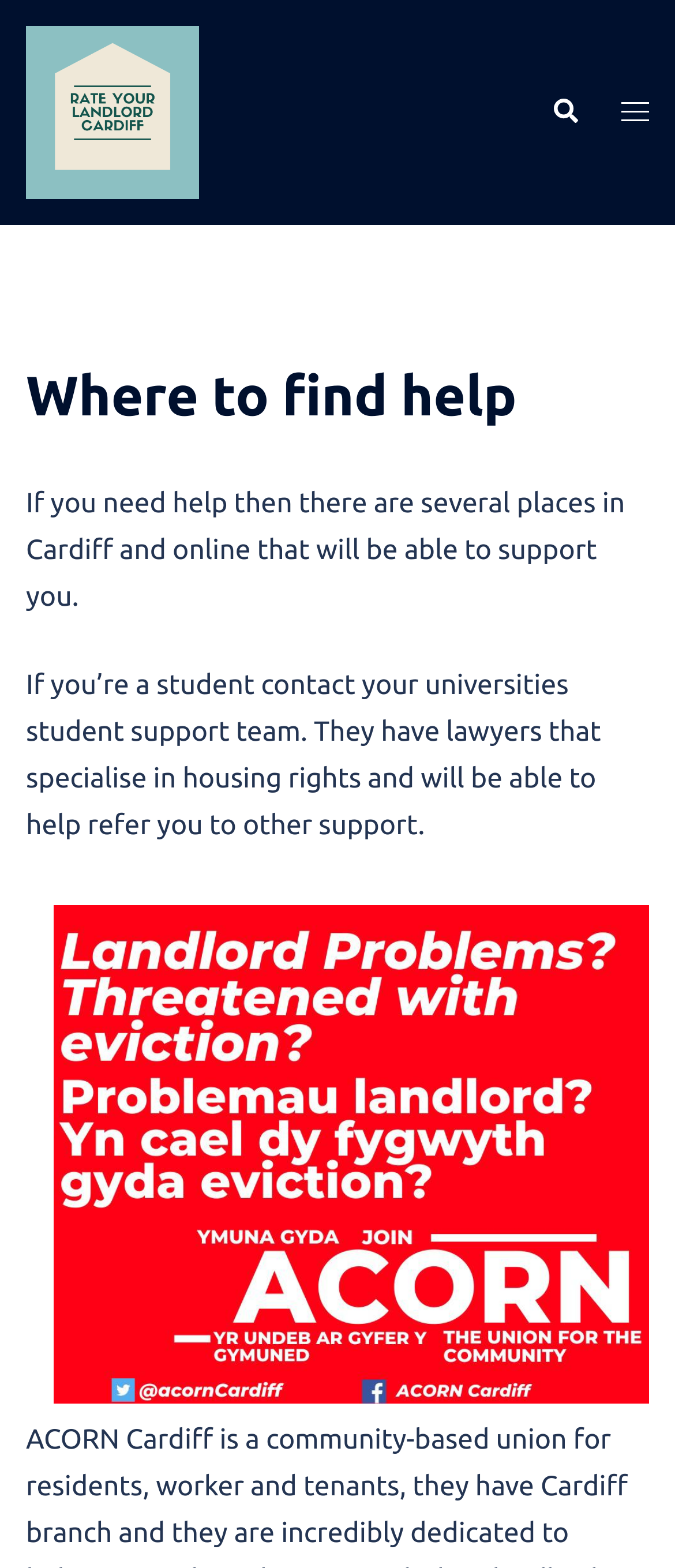Determine the bounding box coordinates for the UI element matching this description: "title="Rate your Landlord Cardiff"".

[0.038, 0.061, 0.295, 0.081]